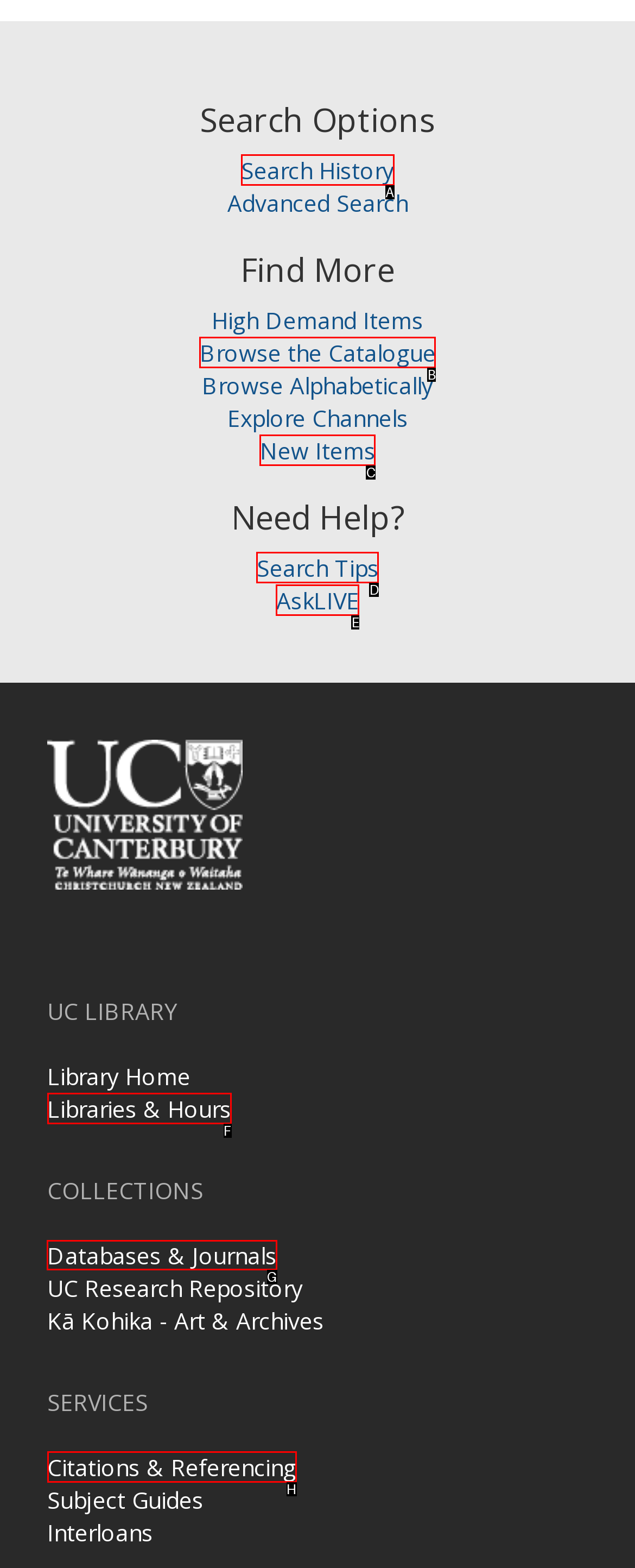To complete the task: View databases and journals, select the appropriate UI element to click. Respond with the letter of the correct option from the given choices.

G